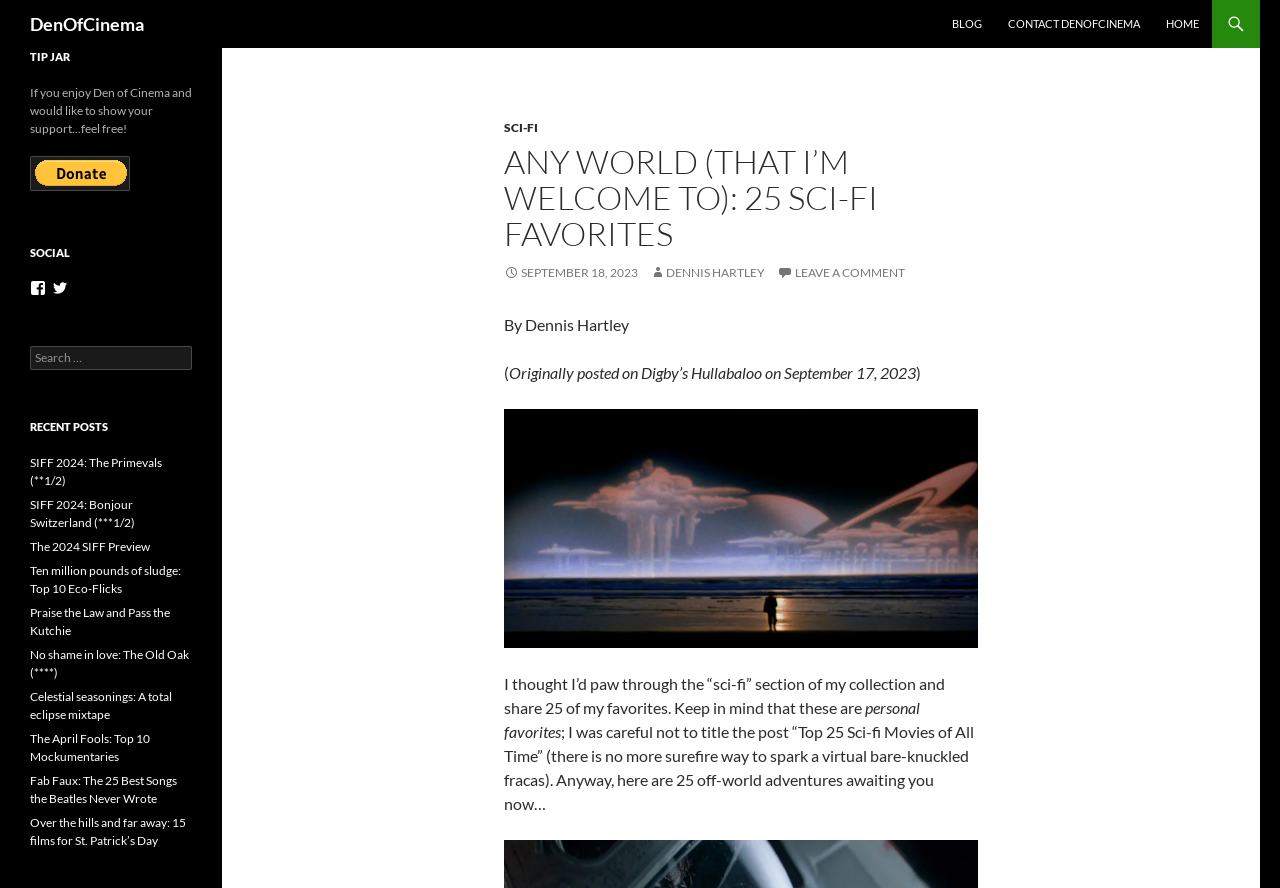Generate an in-depth caption that captures all aspects of the webpage.

This webpage is a blog post titled "ANY WORLD (THAT I’M WELCOME TO): 25 SCI-FI FAVORITES" by Dennis Hartley. At the top of the page, there is a header section with links to "BLOG", "CONTACT DENOFCINEMA", and "HOME". Below this, there is a section with a heading "SCI-FI" and a link to "SEPTEMBER 18, 2023", indicating the date of the post. The author's name, Dennis Hartley, is also displayed, along with a link to "LEAVE A COMMENT".

The main content of the post is a personal list of 25 sci-fi favorites, introduced by a brief paragraph explaining the author's approach to selecting the films. The list is not titled "Top 25 Sci-fi Movies of All Time" to avoid sparking controversy. The text is accompanied by an image, presumably a poster or screenshot from one of the featured films.

To the right of the main content, there are several sections, including "TIP JAR" with a button to support the blog, "SOCIAL" with links to the blog's Facebook and Twitter profiles, and a search bar. Below these, there is a "RECENT POSTS" section with links to eight other blog posts, including film reviews and lists.

At the very top of the page, there is a heading "DenOfCinema" with a link to the blog's homepage.